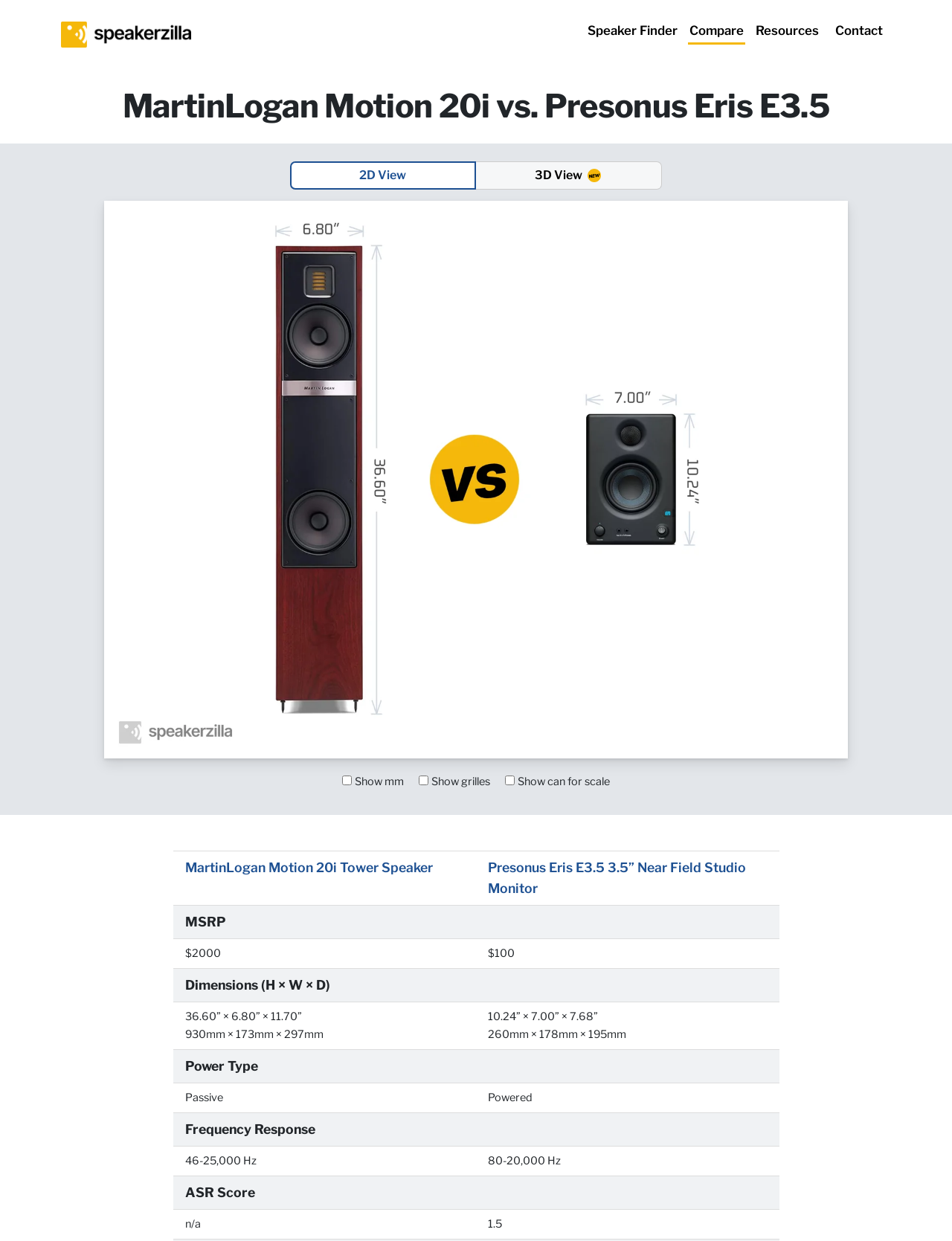Describe every aspect of the webpage in a detailed manner.

This webpage is a comparison tool for two speakers, the MartinLogan Motion 20i and the Presonus Eris E3.5. At the top left corner, there is a logo of SpeakerZilla, which is a link. Next to it, there are four links: Speaker Finder, Compare, Resources, and Contact. 

Below the top navigation bar, there is a heading that reads "MartinLogan Motion 20i vs. Presonus Eris E3.5". On the same line, there are two links, "2D View" and "3D View NEW", with a small "NEW" icon next to the latter. 

To the right of these links, there is a large image comparing the two speakers. Below this image, there are three checkboxes: "Show mm", "Show grilles", and "Show can for scale". 

The main content of the page is a comparison table with multiple rows. Each row compares a specific feature of the two speakers, such as MSRP, dimensions, power type, frequency response, and ASR score. The table has two columns, one for each speaker, with links to their respective product pages. The features are listed in a hierarchical structure, with the most general features at the top and the more specific ones below.